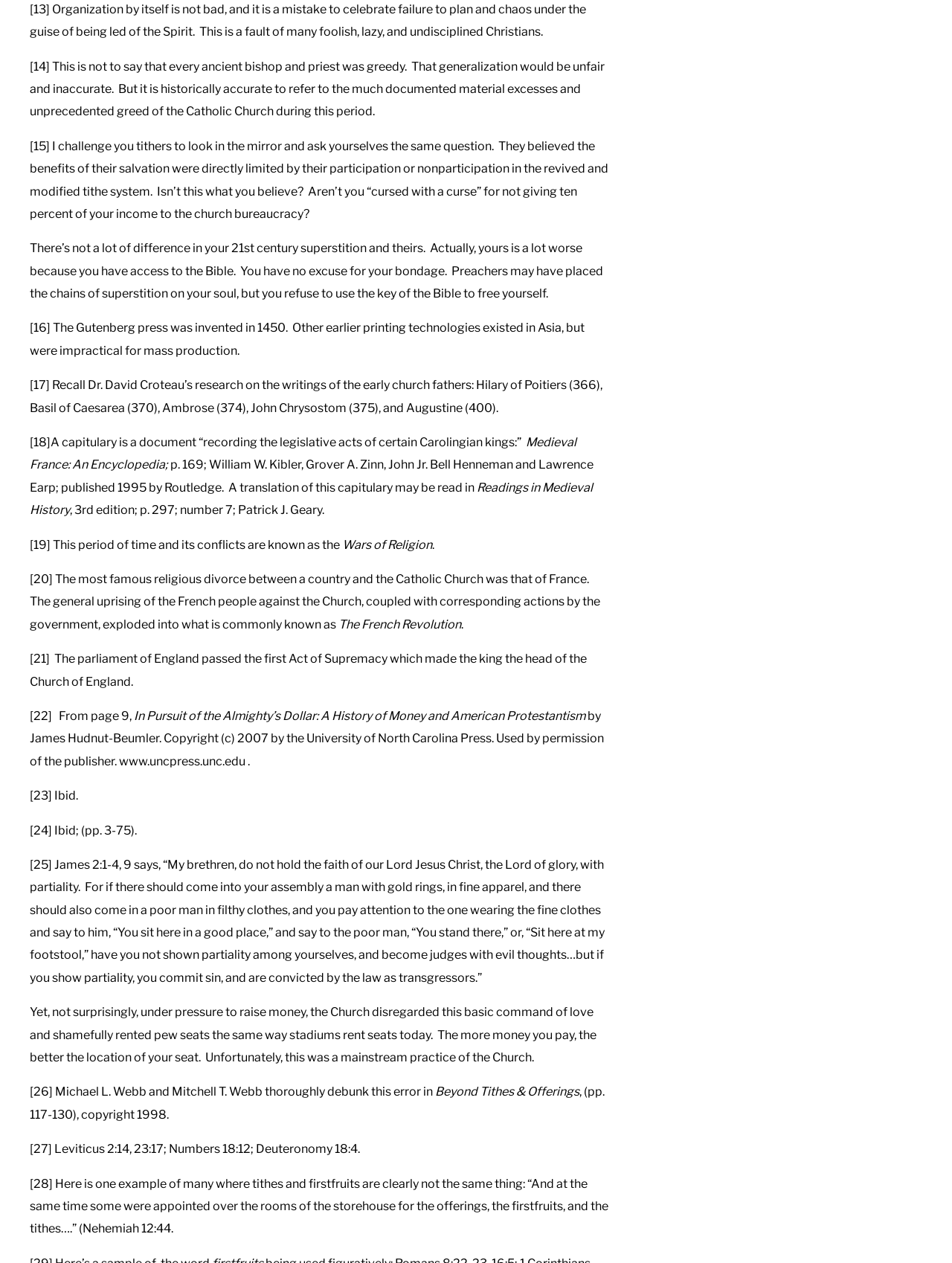Using the provided element description "[15]", determine the bounding box coordinates of the UI element.

[0.031, 0.11, 0.052, 0.121]